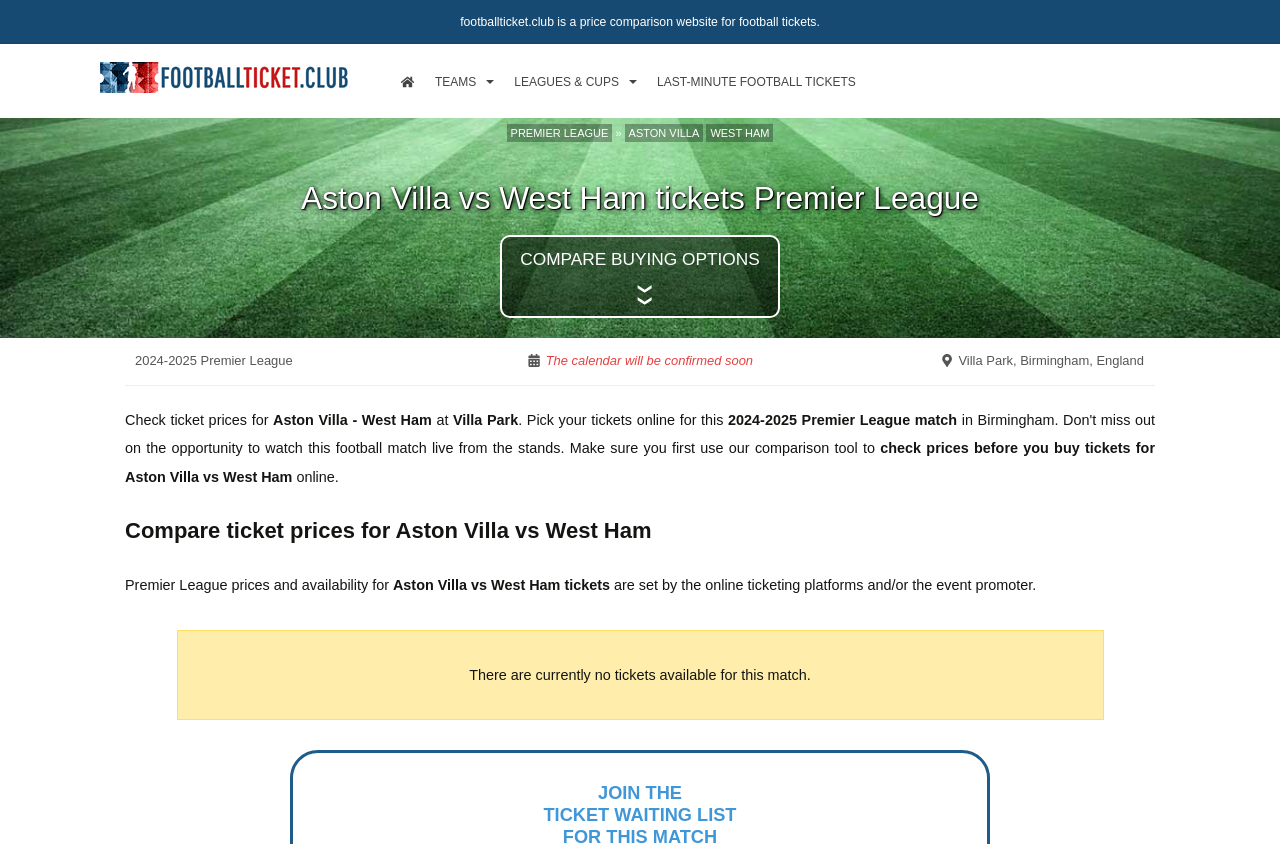Please predict the bounding box coordinates of the element's region where a click is necessary to complete the following instruction: "Go to the homepage". The coordinates should be represented by four float numbers between 0 and 1, i.e., [left, top, right, bottom].

[0.305, 0.053, 0.332, 0.14]